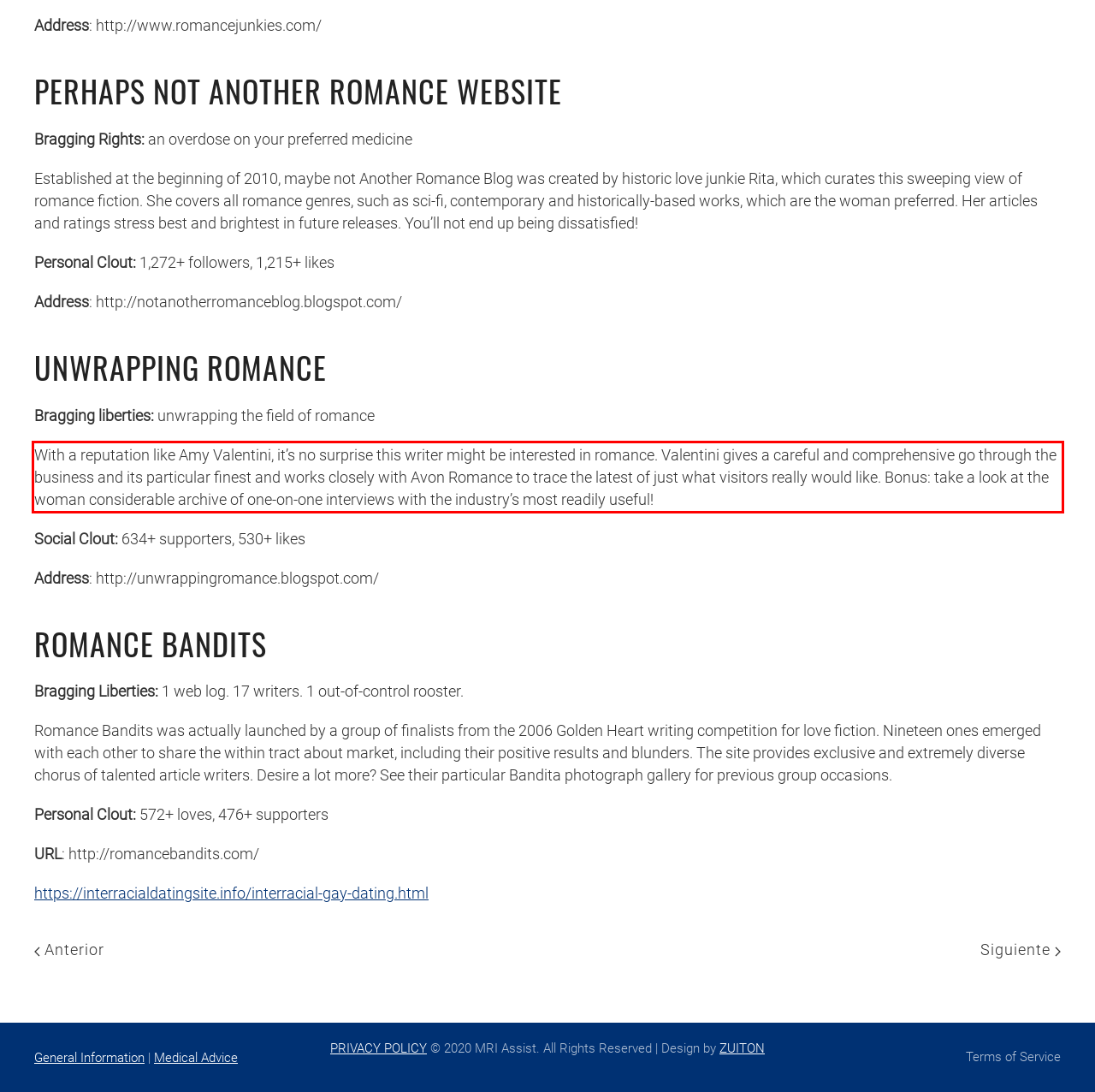Please identify and extract the text content from the UI element encased in a red bounding box on the provided webpage screenshot.

With a reputation like Amy Valentini, it’s no surprise this writer might be interested in romance. Valentini gives a careful and comprehensive go through the business and its particular finest and works closely with Avon Romance to trace the latest of just what visitors really would like. Bonus: take a look at the woman considerable archive of one-on-one interviews with the industry’s most readily useful!